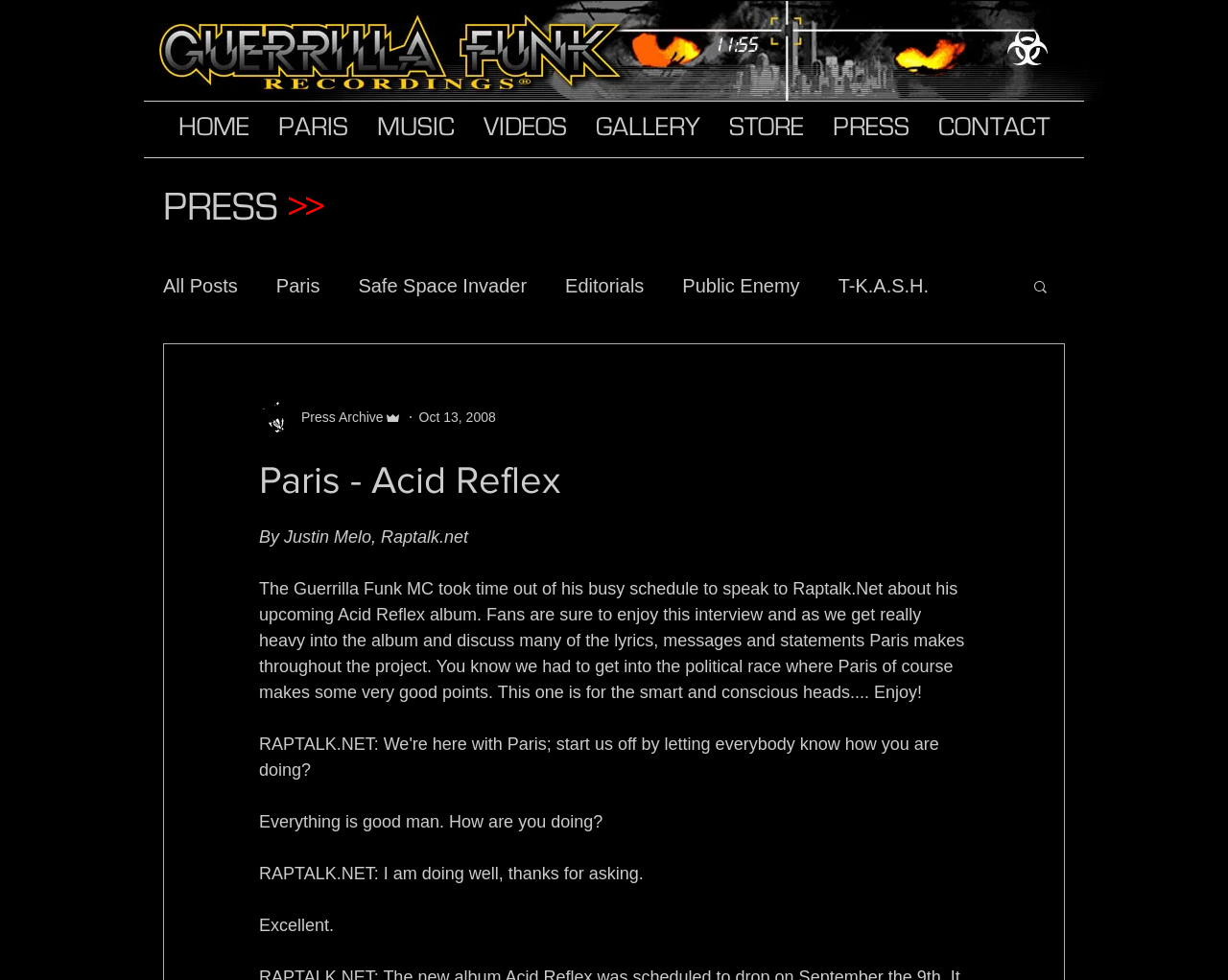Locate the bounding box coordinates of the clickable part needed for the task: "Read the interview with Paris".

[0.211, 0.468, 0.789, 0.511]